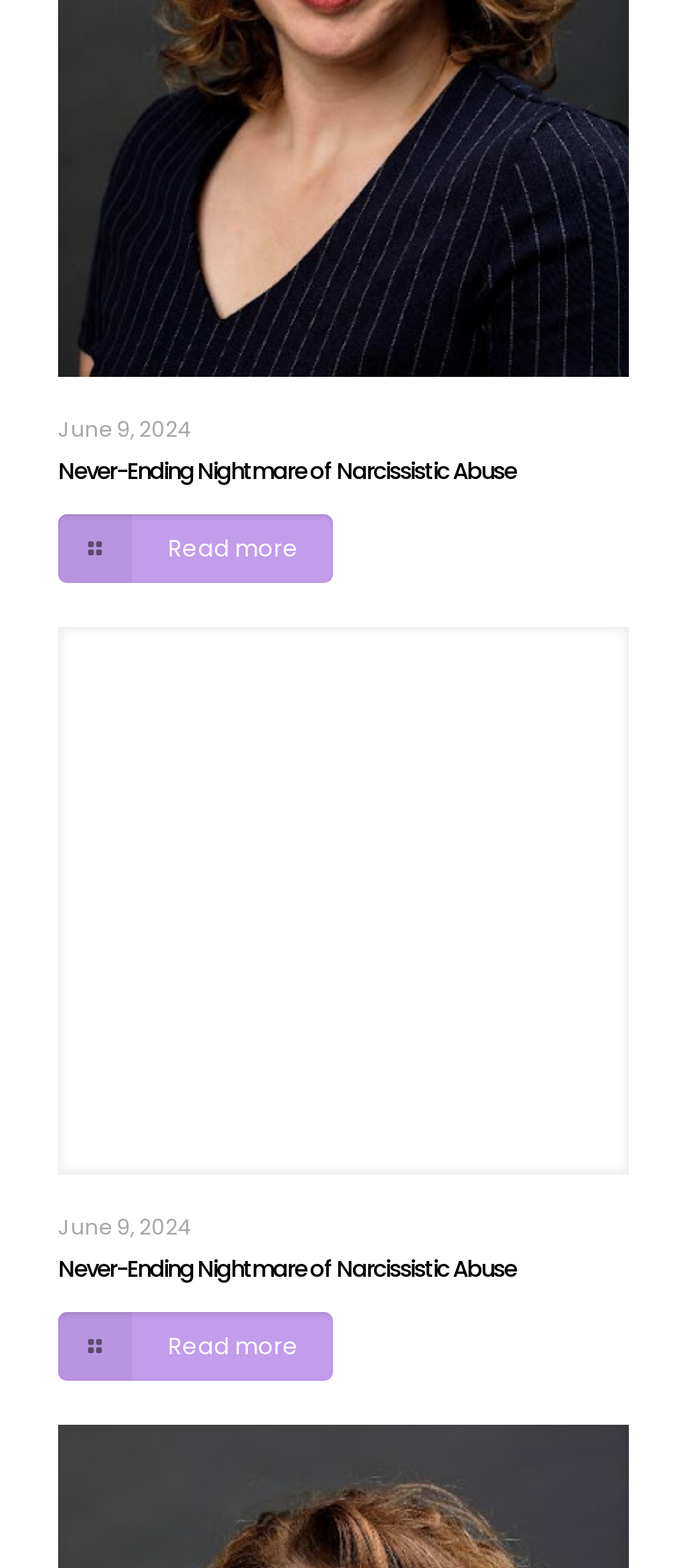Determine the bounding box coordinates of the section to be clicked to follow the instruction: "Read more about the first article". The coordinates should be given as four float numbers between 0 and 1, formatted as [left, top, right, bottom].

[0.085, 0.328, 0.485, 0.371]